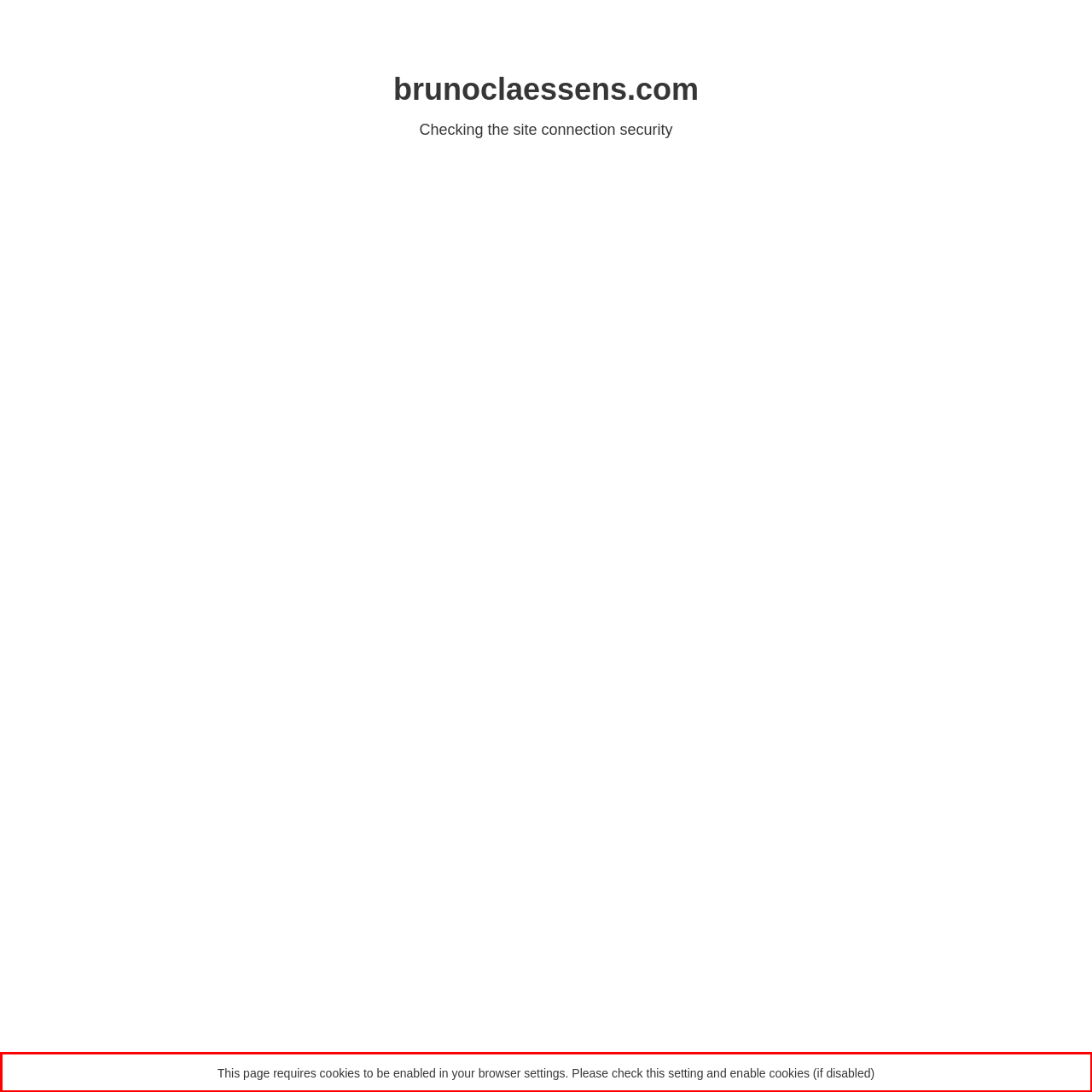Locate the red bounding box in the provided webpage screenshot and use OCR to determine the text content inside it.

This page requires cookies to be enabled in your browser settings. Please check this setting and enable cookies (if disabled)